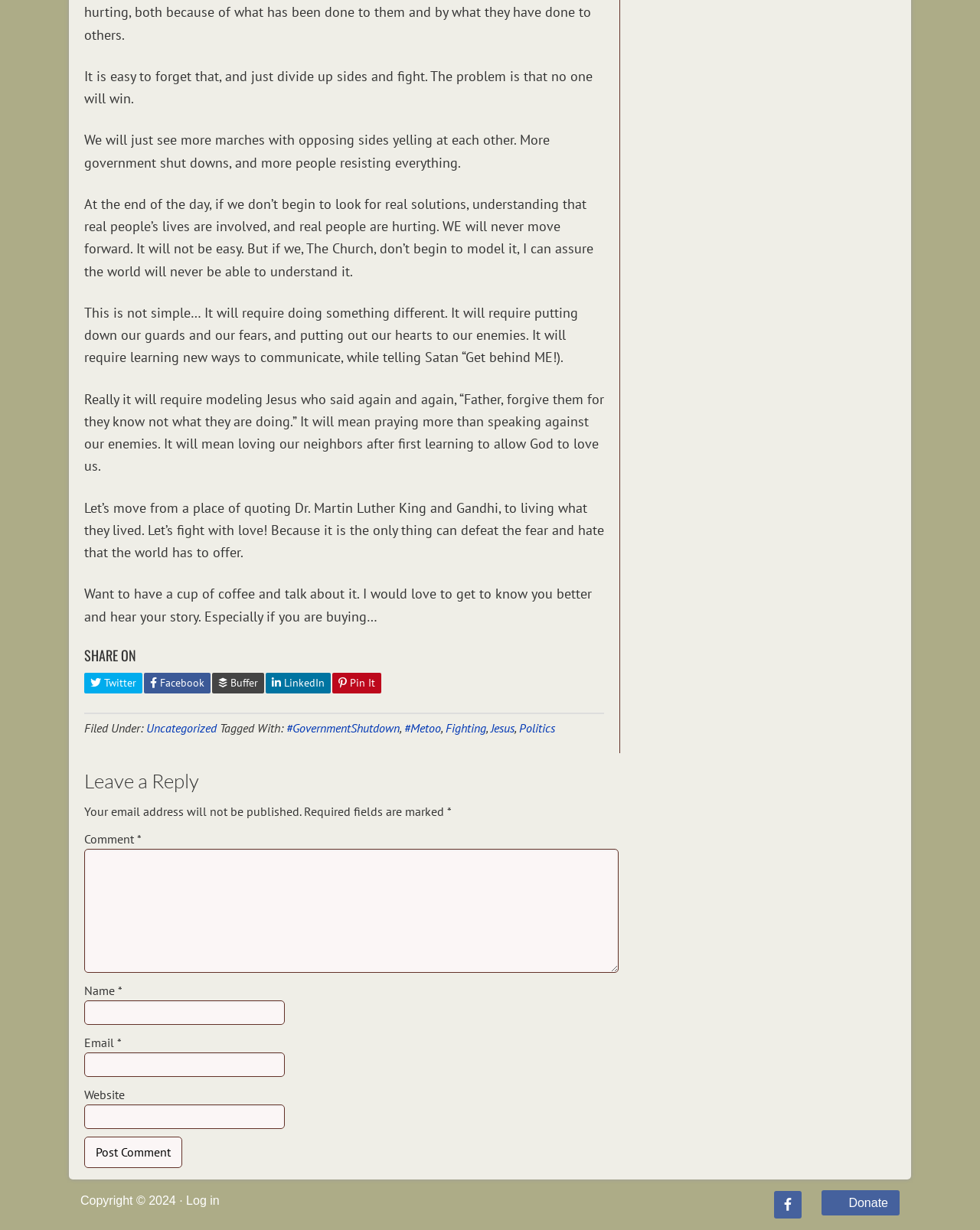Use the details in the image to answer the question thoroughly: 
What is the name of the person who wrote the article?

The article does not explicitly mention the name of the author, and there is no 'Author' or 'Written by' section that provides this information.